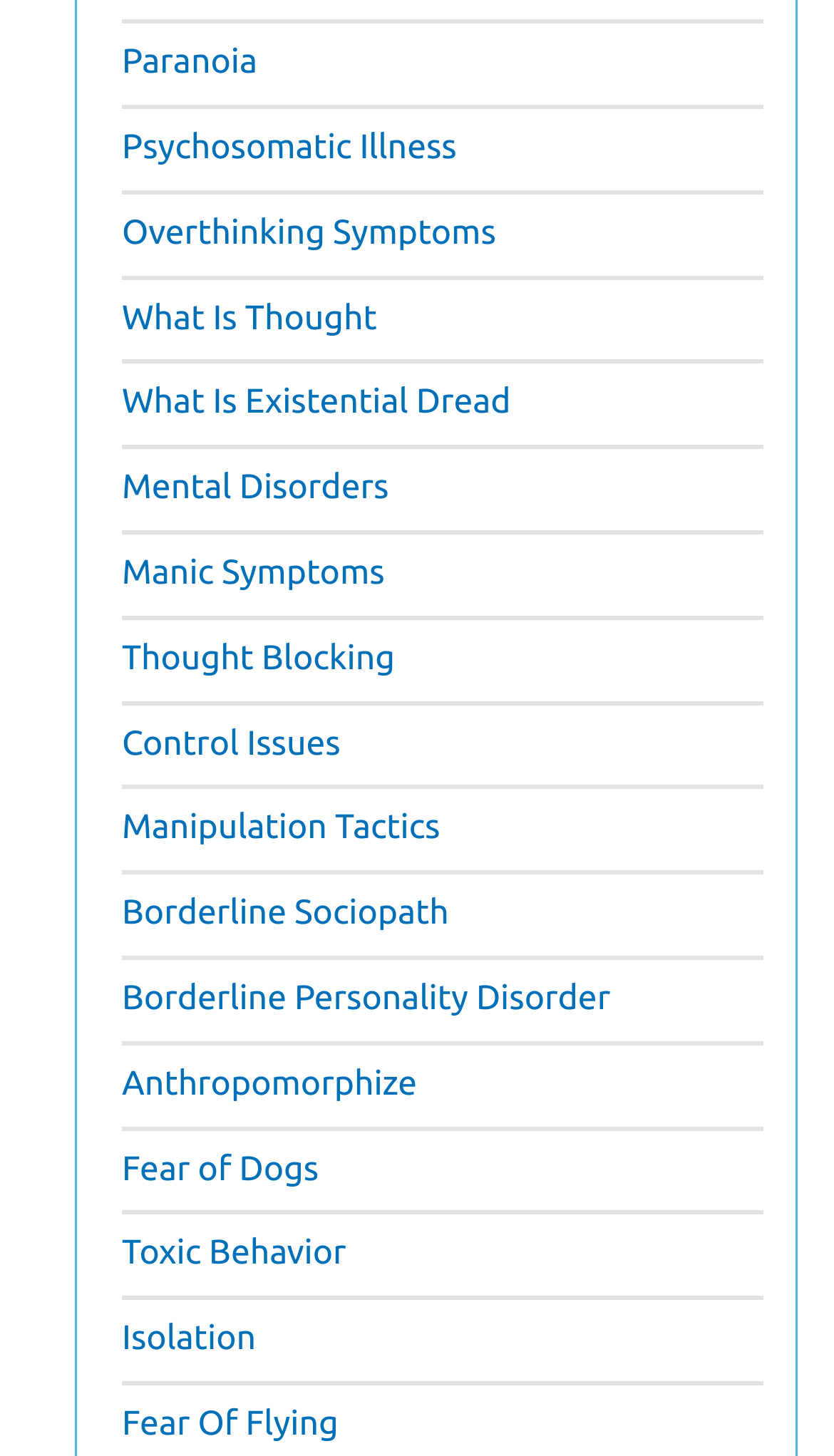Is there a link about fear of flying on the webpage?
Please use the visual content to give a single word or phrase answer.

Yes